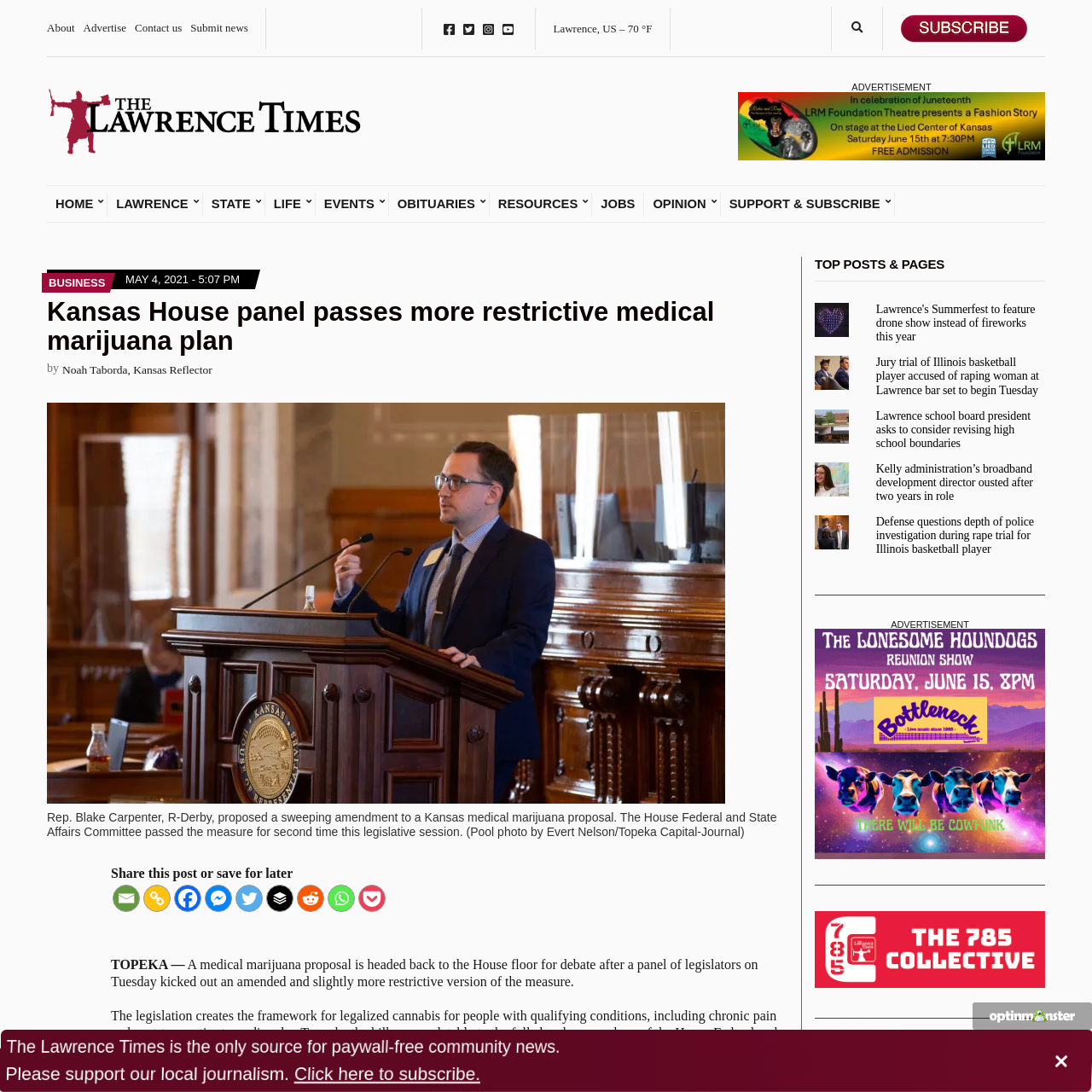Can you give a comprehensive explanation to the question given the content of the image?
What is the name of the news organization?

I found the name of the news organization by looking at the top-left corner of the webpage, where it says 'The Lawrence Times' in a prominent font.